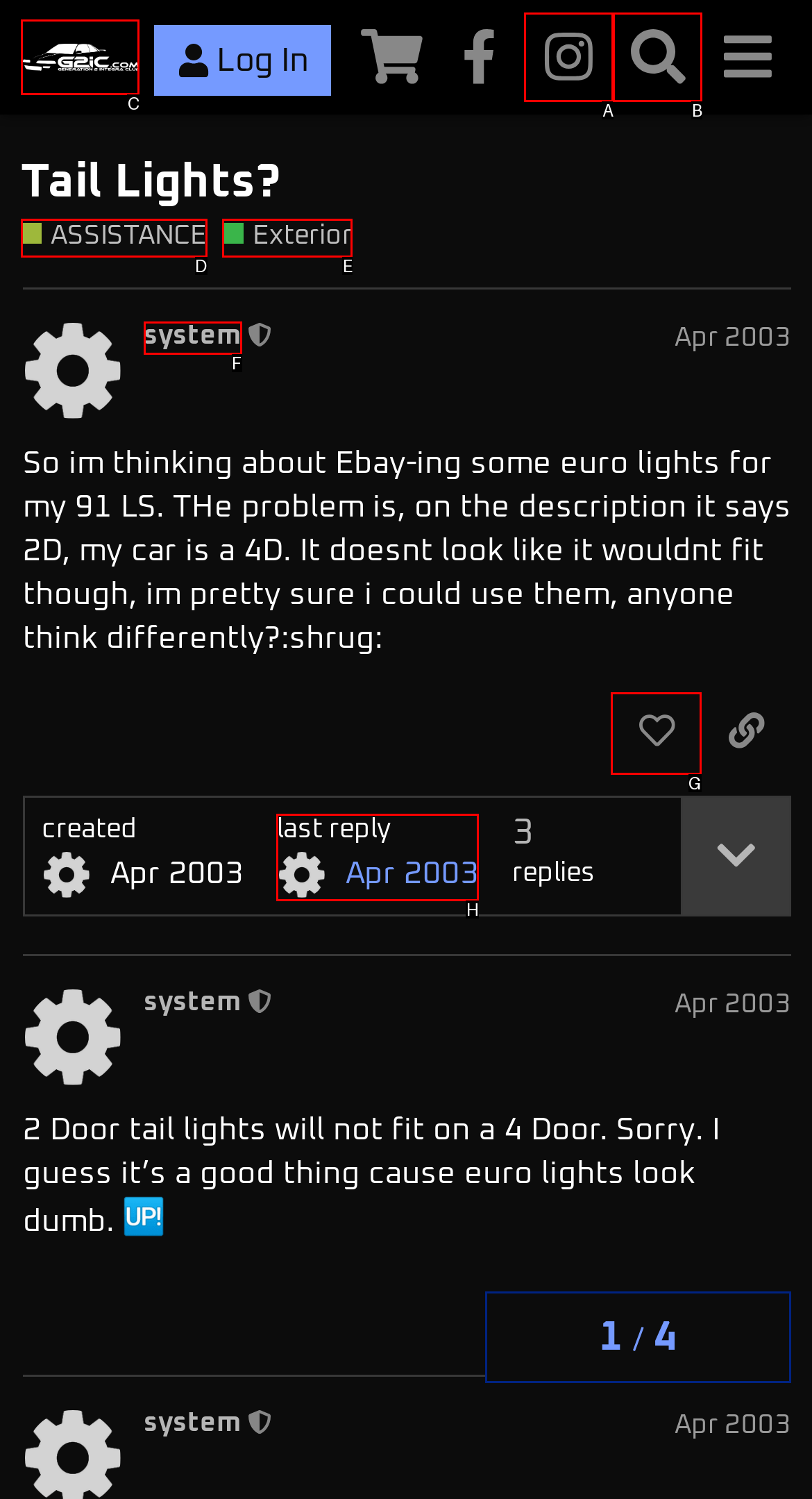Find the option that best fits the description: ASSISTANCE. Answer with the letter of the option.

D